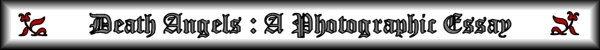Describe the scene in the image with detailed observations.

The image features an elegantly styled heading titled "Death Angels: A Photographic Essay," rendered in a striking gothic typeface. The title is artistically framed with ornate decorative elements on either side, enhancing its dramatic visual appeal. The overall design sets a captivating tone for the photographic essay, suggesting themes of somber beauty and introspection. This captivating header likely serves to intrigue viewers, inviting them to explore the content that follows in the essay.